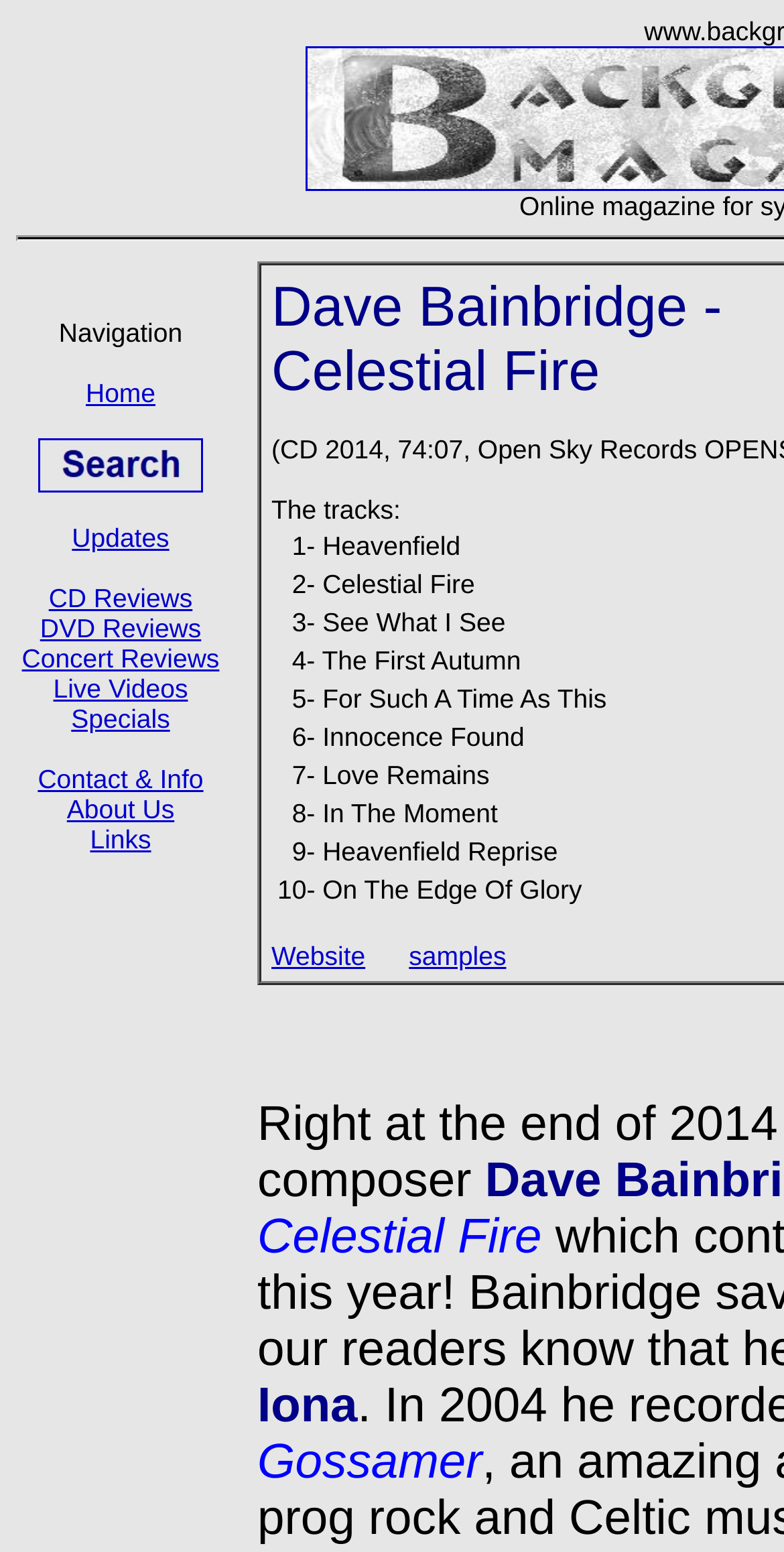Using the elements shown in the image, answer the question comprehensively: What is the band or artist of the album?

I can determine the band or artist of the album by looking at the text 'Iona' which is displayed below the album title 'Celestial Fire', indicating that 'Iona' is the band or artist associated with the album.